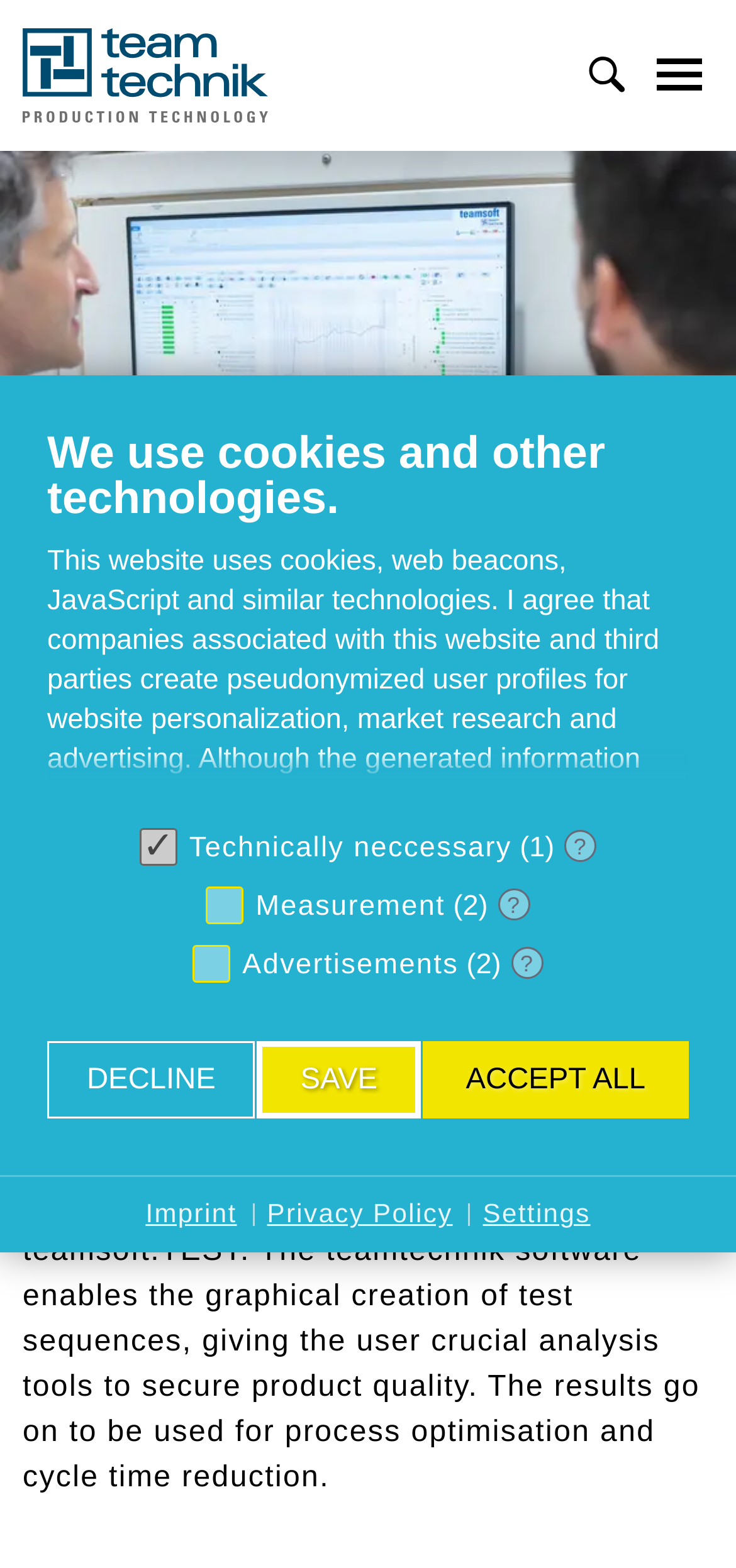Highlight the bounding box coordinates of the element you need to click to perform the following instruction: "Follow us on Medium."

None